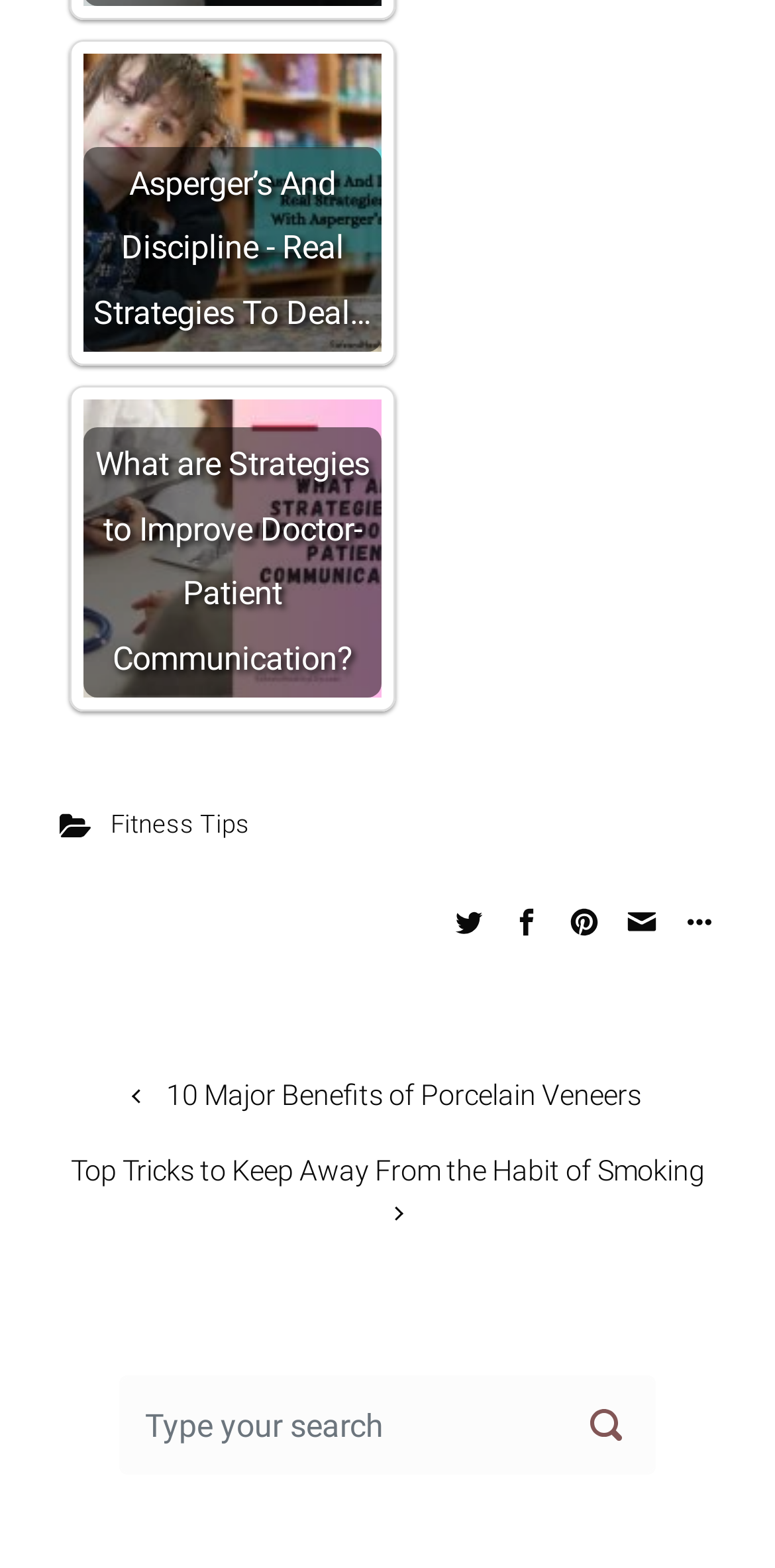Identify the bounding box coordinates for the UI element that matches this description: "Fitness Tips".

[0.143, 0.513, 0.322, 0.532]